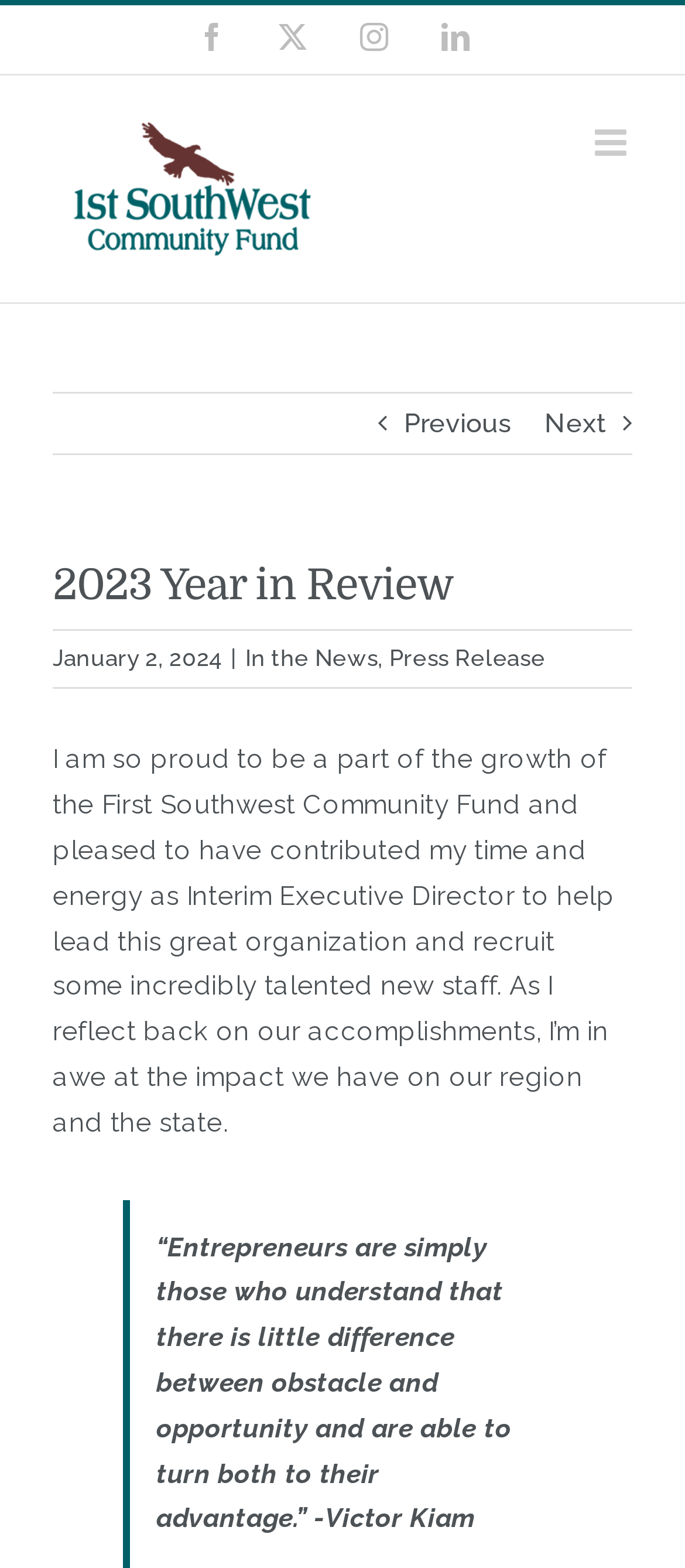Show the bounding box coordinates of the region that should be clicked to follow the instruction: "Read Press Release."

[0.568, 0.411, 0.796, 0.428]